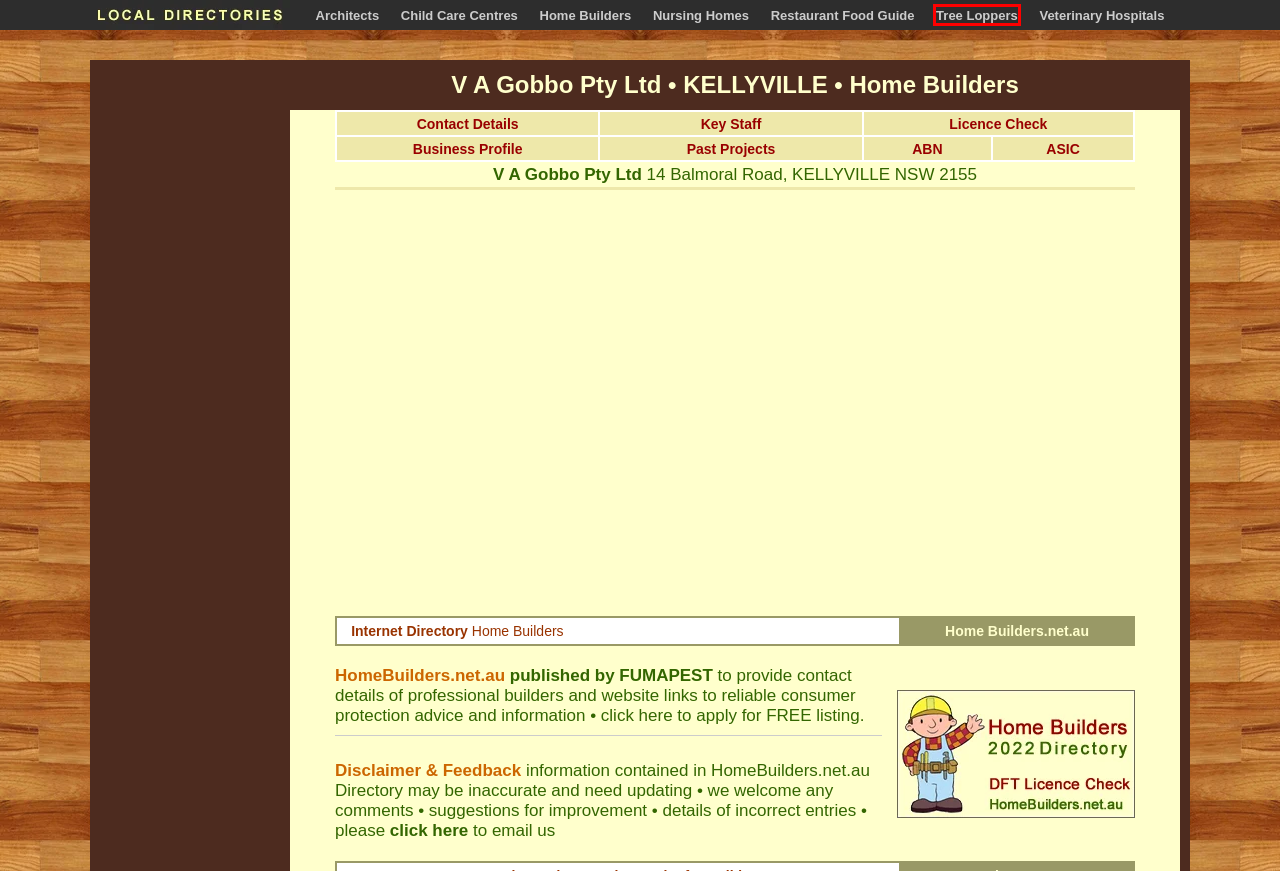View the screenshot of the webpage containing a red bounding box around a UI element. Select the most fitting webpage description for the new page shown after the element in the red bounding box is clicked. Here are the candidates:
A. stage1
B. FUMAPEST Pest Control RATS & MICE in Hills District Sydney Region
C. Termite.com.au | Destructive TERMITES | Pest Control Advice
D. 2022 Arborists & Tree Loppers Directory | Baulkham Hills Council Region
E. 2022 Restaurant Food Guide | Baulkham Hills Council Region
F. 2022 Nursing Homes Directory | Baulkham Hills Council Area
G. FUMAPEST Pest Control RESIDENTIAL Premises
H. 2022 Child Care Directory | Baulkham Hills NSW Links

D